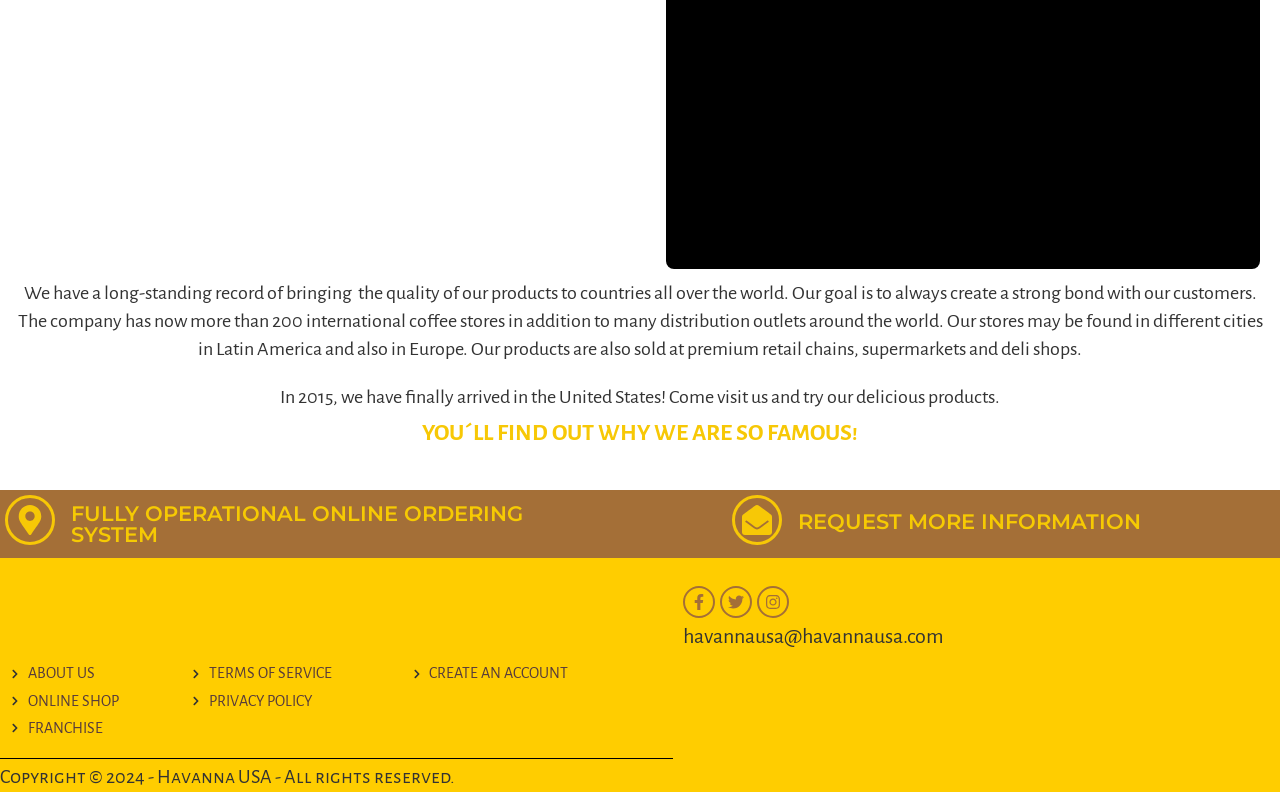Answer with a single word or phrase: 
Where are the company's stores located?

Latin America and Europe